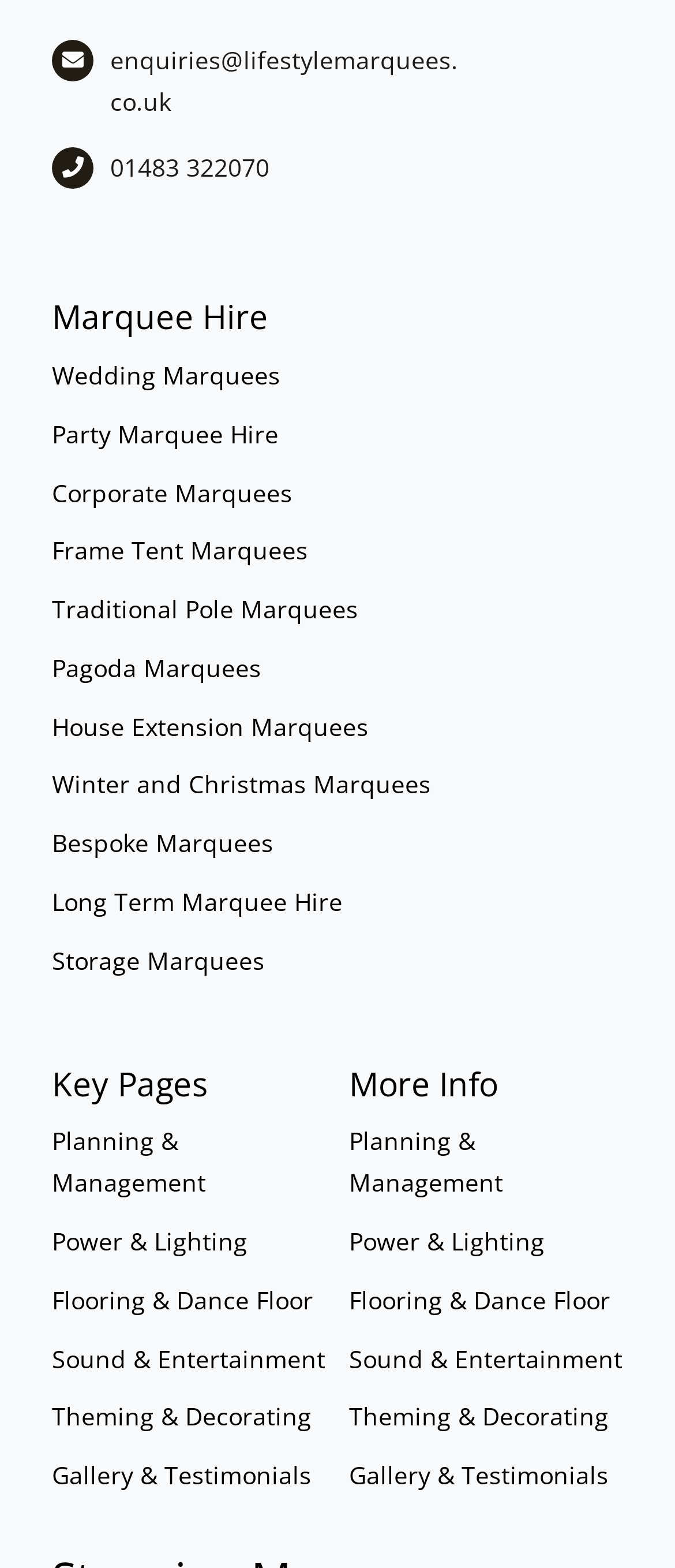Determine the bounding box coordinates of the region to click in order to accomplish the following instruction: "Contact us via email". Provide the coordinates as four float numbers between 0 and 1, specifically [left, top, right, bottom].

[0.163, 0.028, 0.678, 0.075]